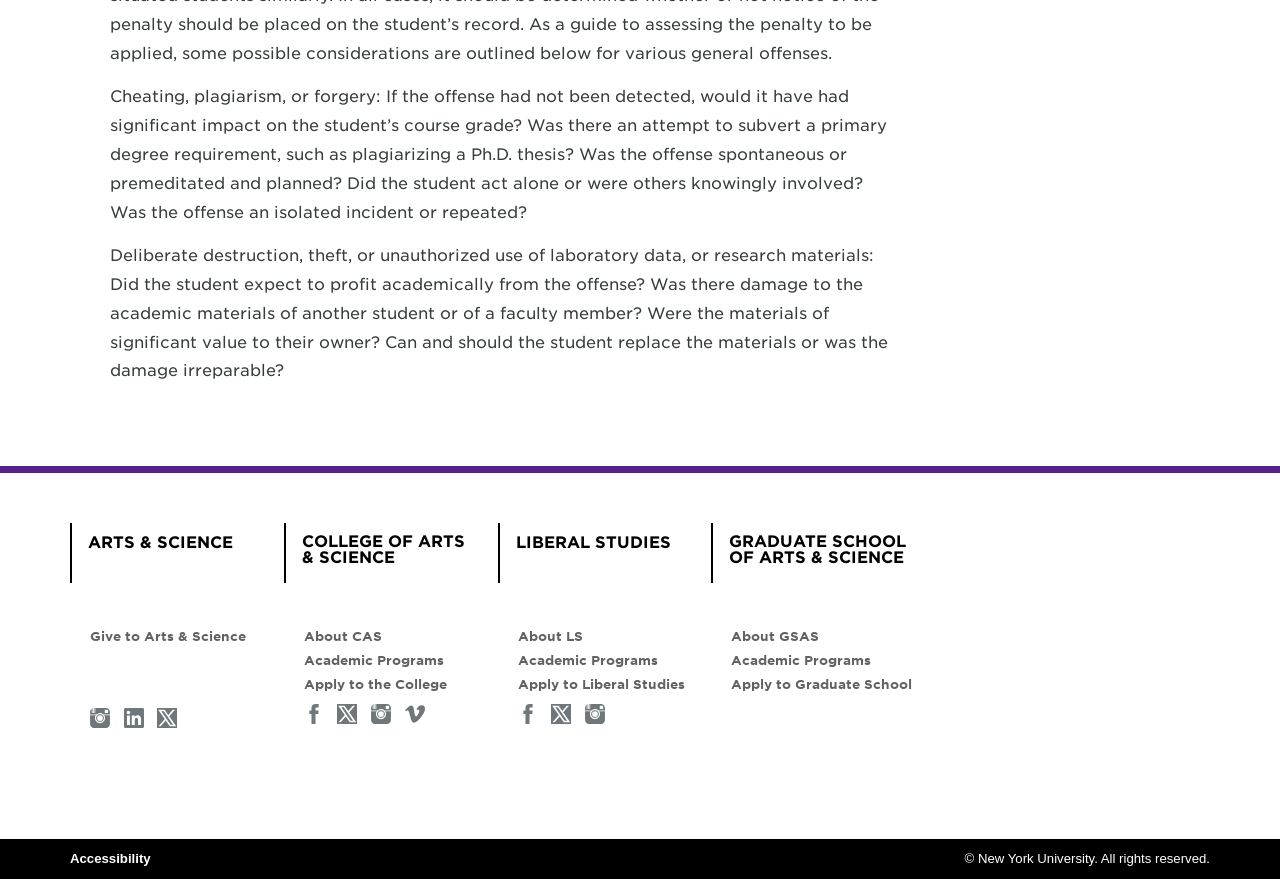Find the bounding box coordinates of the area to click in order to follow the instruction: "Go to Give to Arts & Science".

[0.07, 0.715, 0.192, 0.733]